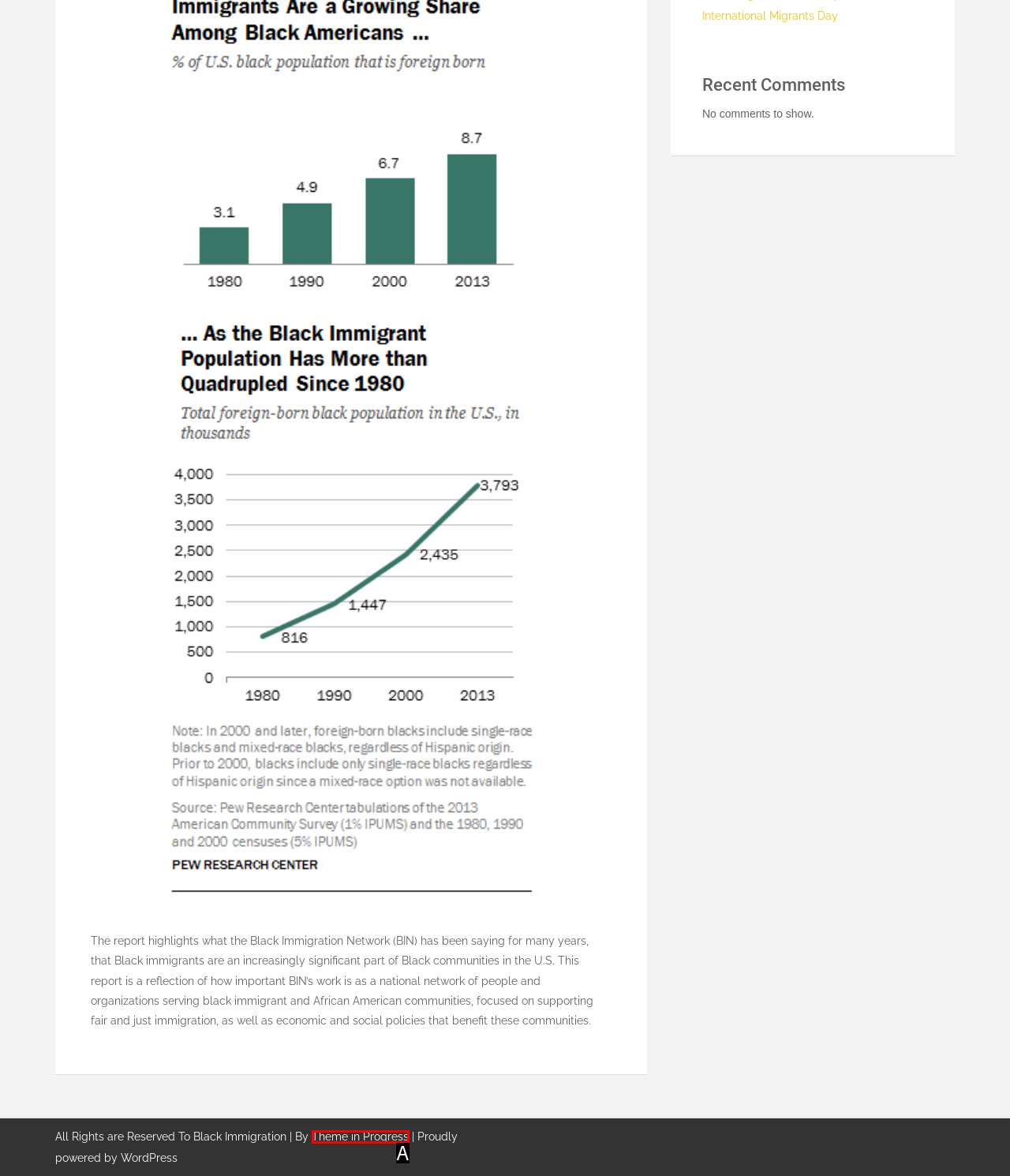Choose the letter of the UI element that aligns with the following description: Theme in Progress
State your answer as the letter from the listed options.

A